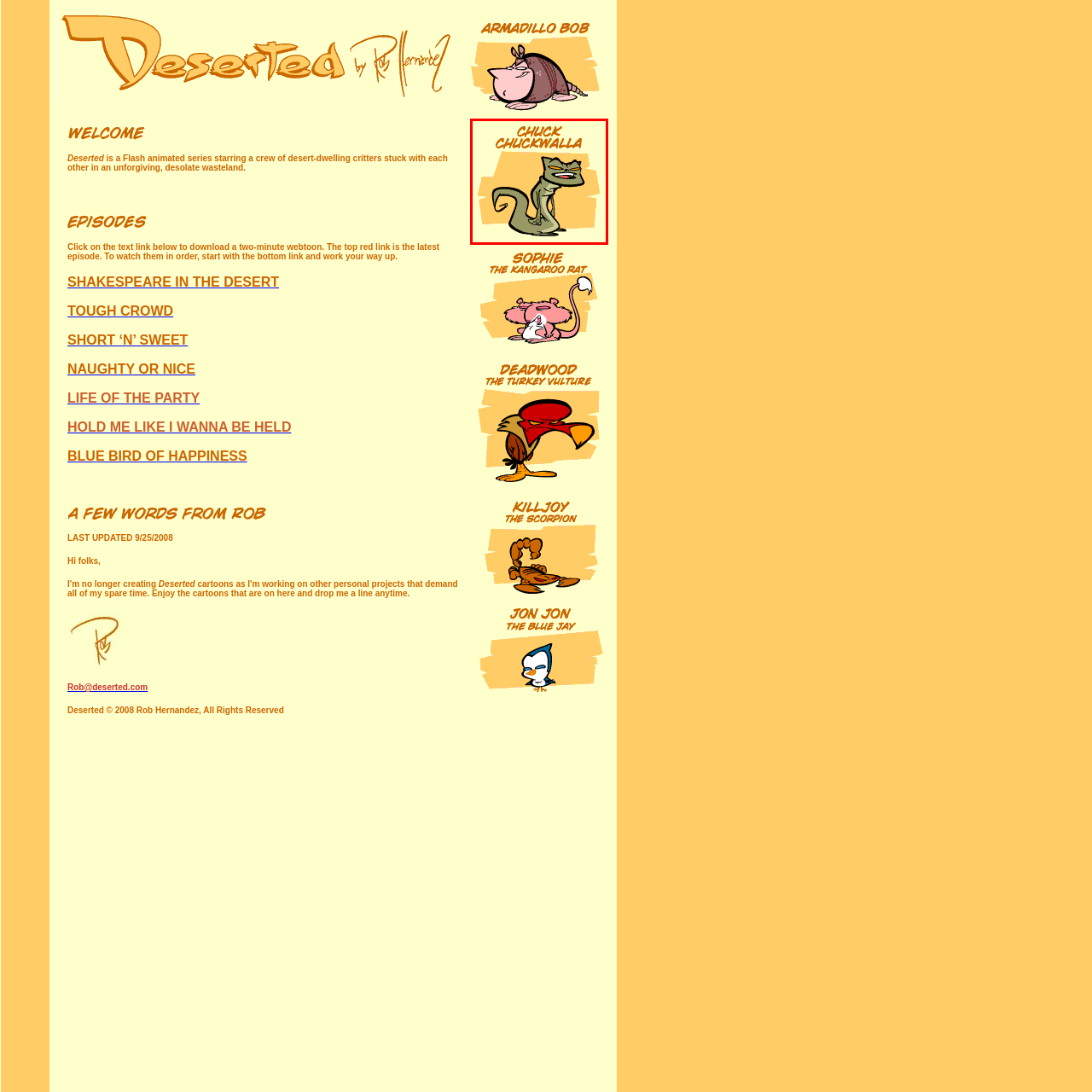Inspect the image within the red box and provide a detailed and thorough answer to the following question: What is the background color of the image?

According to the caption, the image features a soft yellow background that complements Chuck's vibrant appearance, indicating that the background color is a gentle, yellow hue.